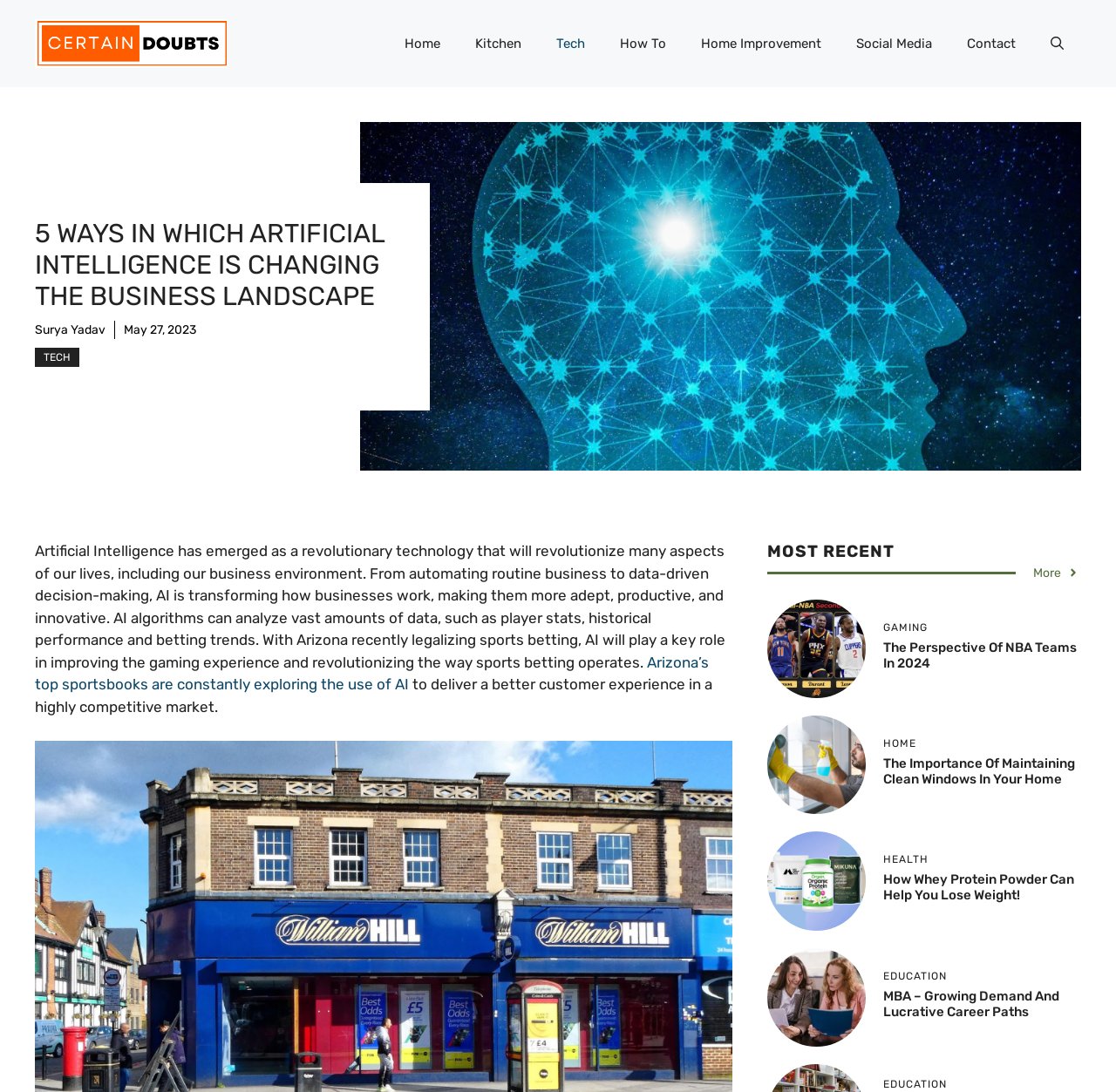Write an exhaustive caption that covers the webpage's main aspects.

This webpage is about Artificial Intelligence and its impact on various aspects of life, including business. At the top, there is a banner with the site's name, "Certain Doubts", accompanied by a logo image. Below the banner, there is a navigation menu with links to different sections, including "Home", "Kitchen", "Tech", "How To", "Home Improvement", "Social Media", and "Contact". 

The main content of the page is divided into two sections. The first section has a heading that reads "5 WAYS IN WHICH ARTIFICIAL INTELLIGENCE IS CHANGING THE BUSINESS LANDSCAPE". Below the heading, there is a link to the author's name, "Surya Yadav", and a timestamp indicating the publication date, "May 27, 2023". There is also a link to the "TECH" section. 

The main article discusses how Artificial Intelligence is transforming businesses, making them more efficient, productive, and innovative. The text explains how AI algorithms can analyze vast amounts of data, and how it will play a key role in improving the gaming experience and revolutionizing the way sports betting operates. There is also a link to "Arizona's top sportsbooks" and a mention of how they are exploring the use of AI to deliver a better customer experience.

The second section of the page is dedicated to showcasing recent articles from different categories, including "GAMING", "HOME", "HEALTH", and "EDUCATION". Each category has a heading and a brief summary of the article, accompanied by a link to read more. There are also images associated with each article.